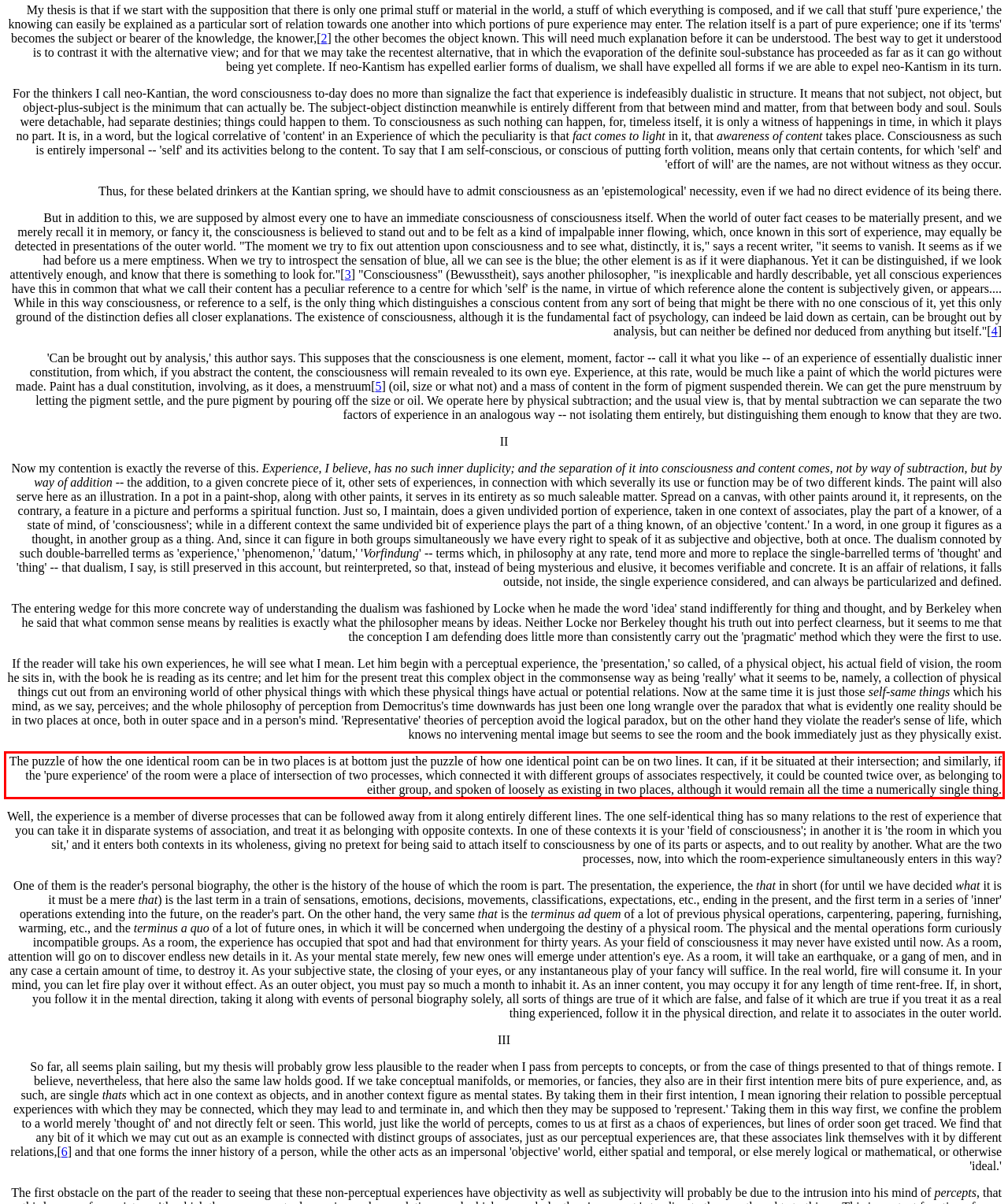You are given a screenshot showing a webpage with a red bounding box. Perform OCR to capture the text within the red bounding box.

The puzzle of how the one identical room can be in two places is at bottom just the puzzle of how one identical point can be on two lines. It can, if it be situated at their intersection; and similarly, if the 'pure experience' of the room were a place of intersection of two processes, which connected it with different groups of associates respectively, it could be counted twice over, as belonging to either group, and spoken of loosely as existing in two places, although it would remain all the time a numerically single thing.